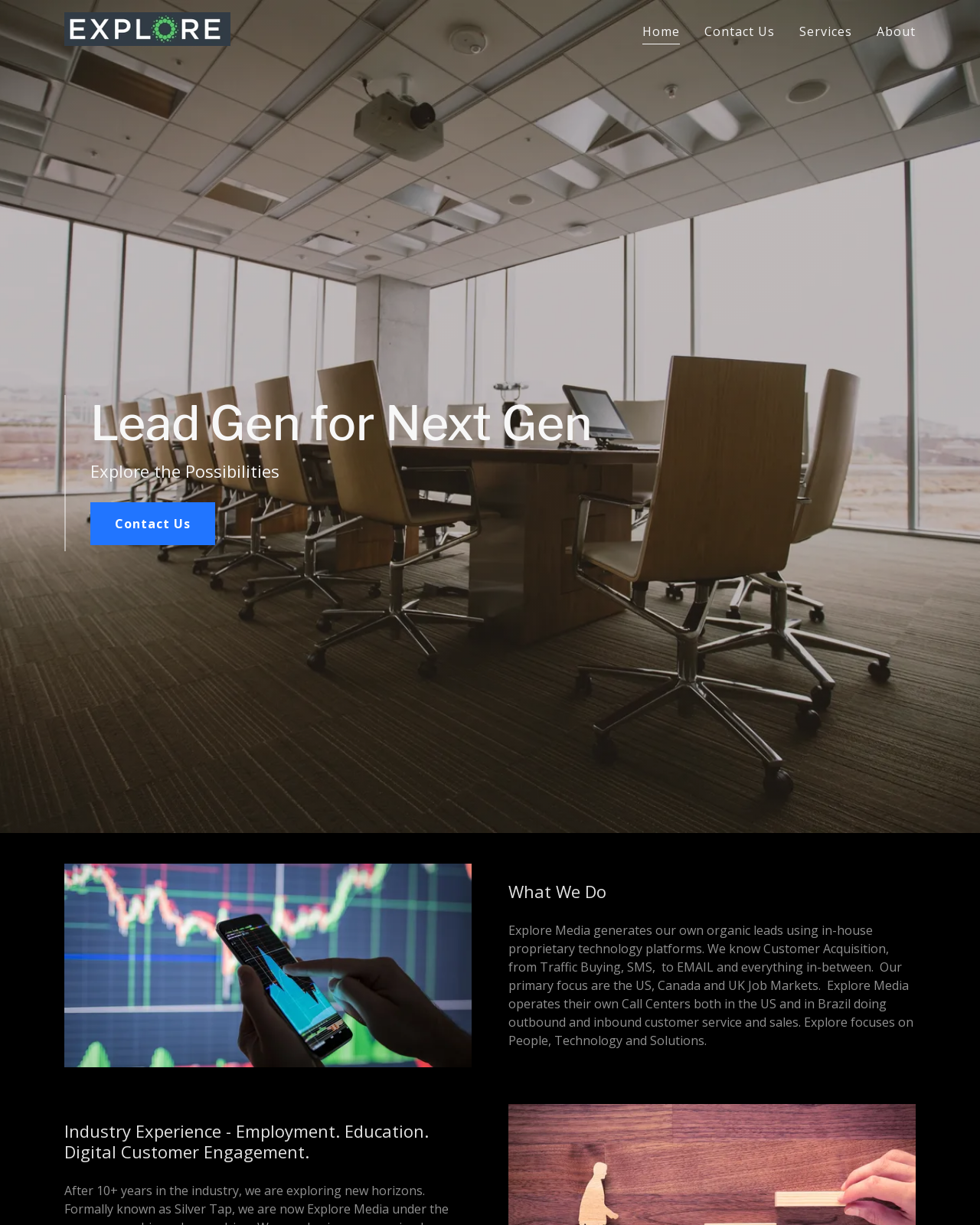Based on the element description, predict the bounding box coordinates (top-left x, top-left y, bottom-right x, bottom-right y) for the UI element in the screenshot: About

[0.89, 0.014, 0.939, 0.037]